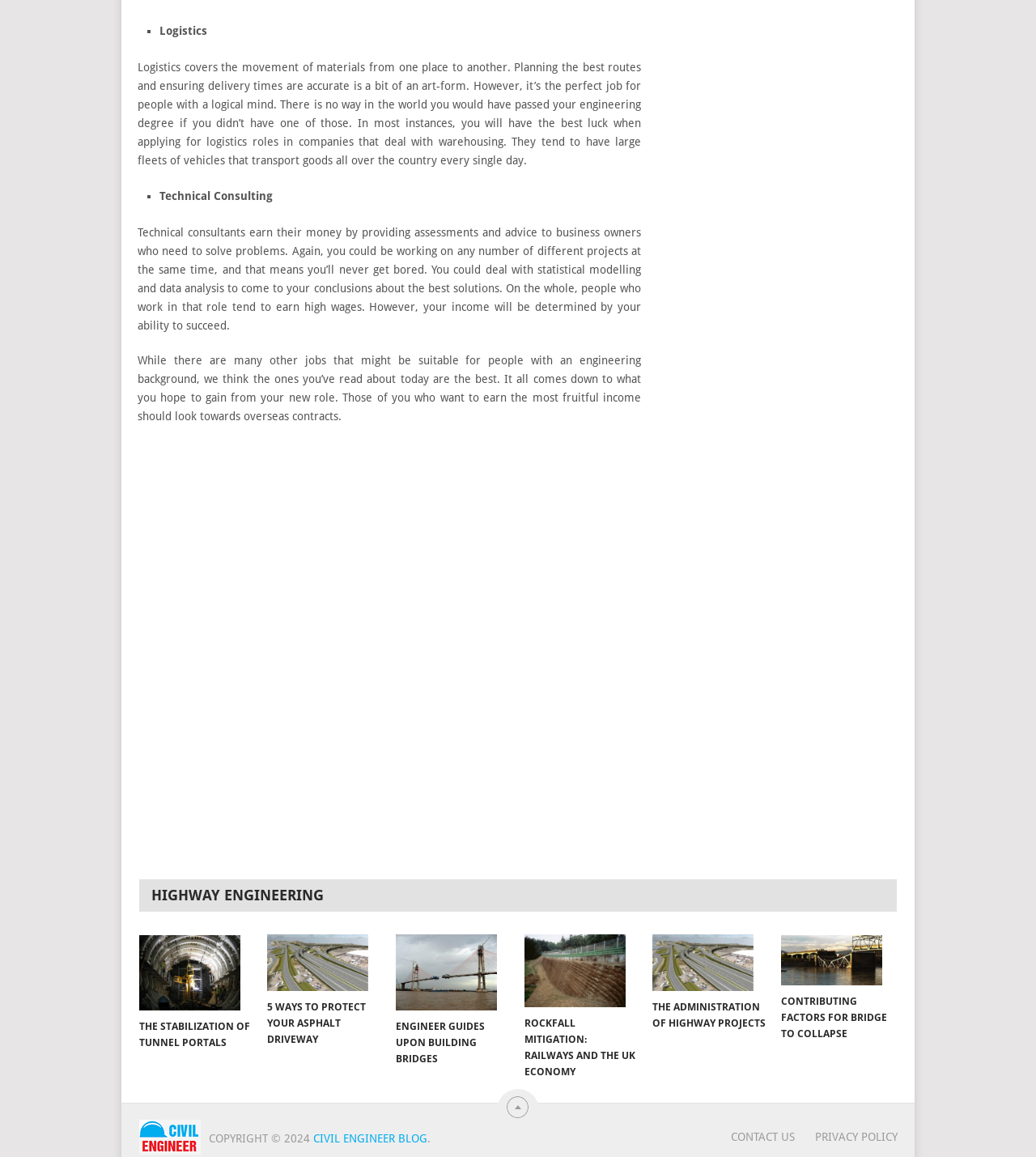Please give a succinct answer using a single word or phrase:
How many links are there in the webpage?

9